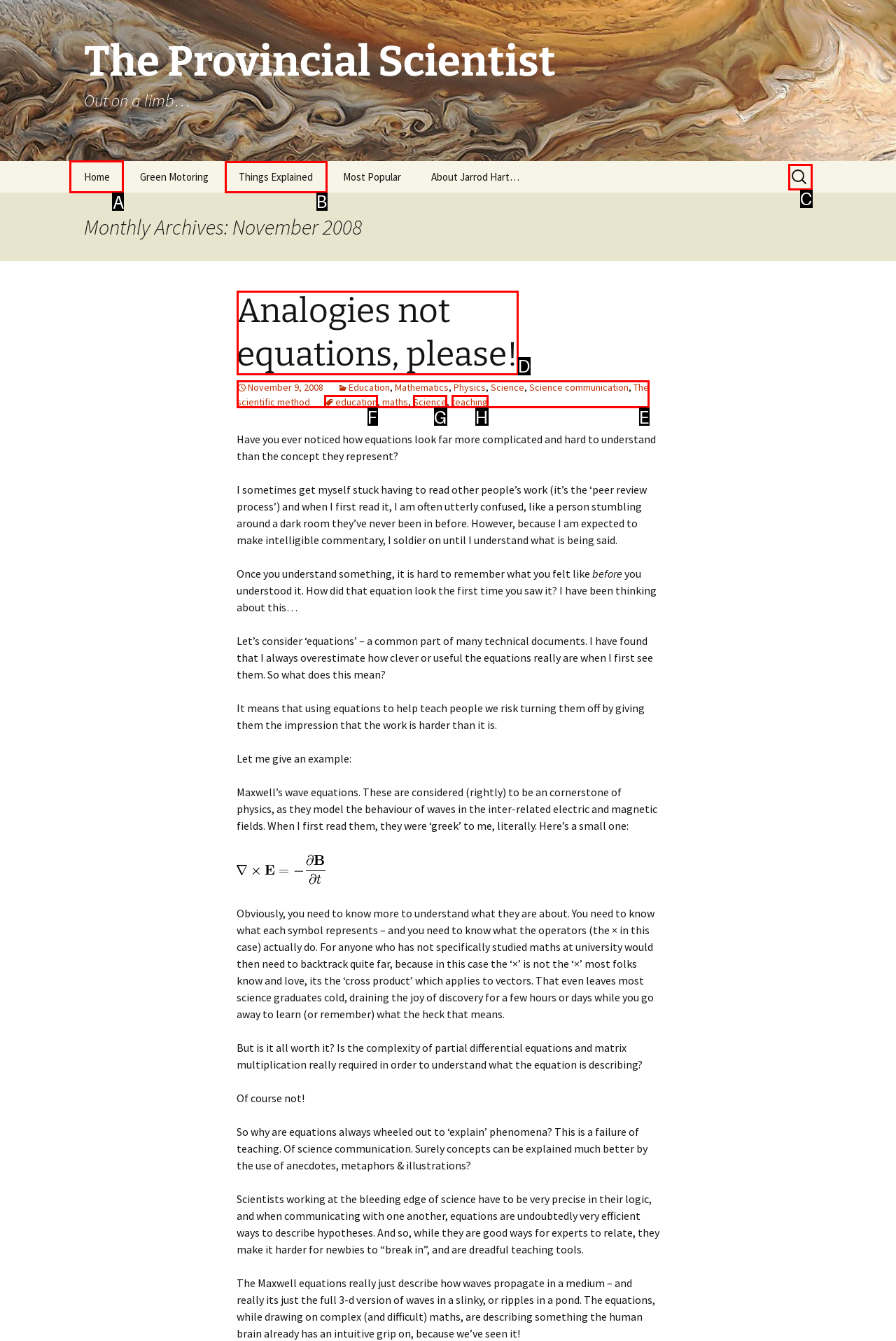Choose the HTML element to click for this instruction: Click on the 'Home' link Answer with the letter of the correct choice from the given options.

A